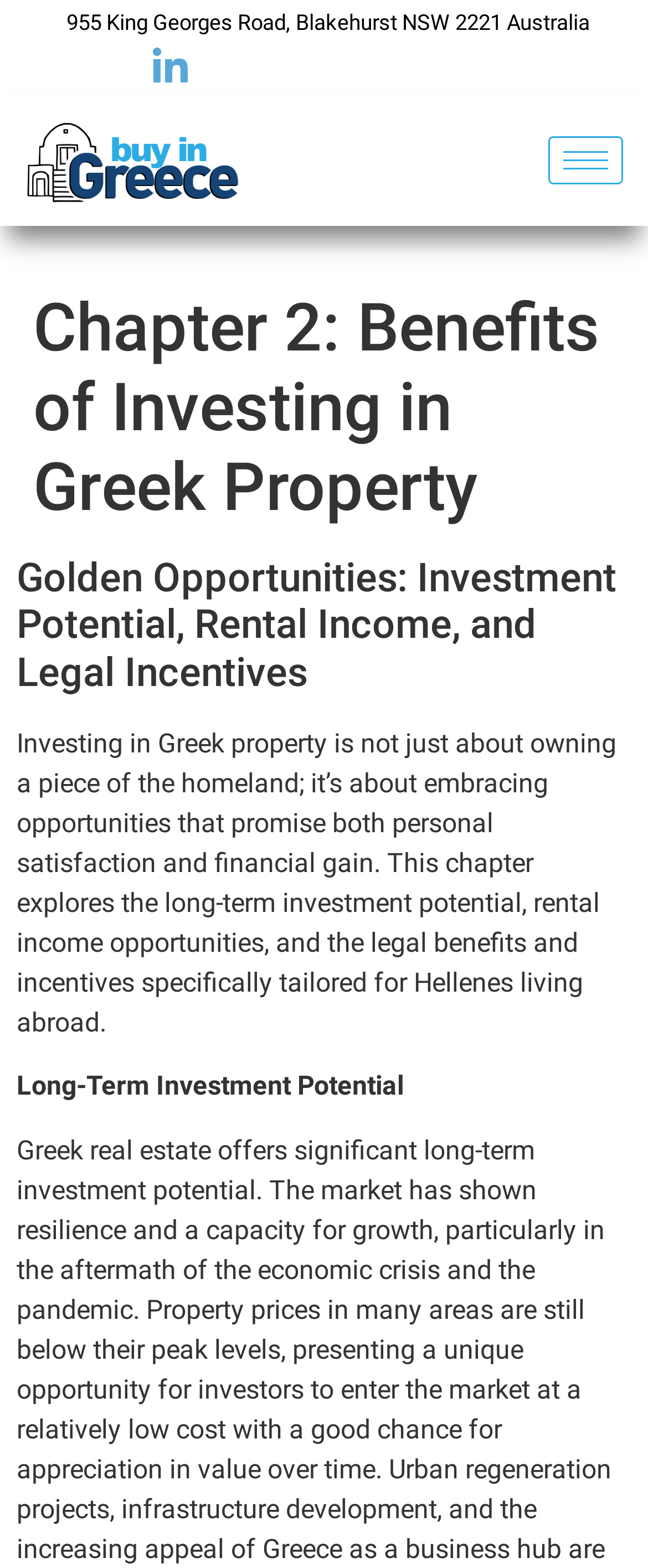Use a single word or phrase to answer the question:
How many headings are there in the main content?

2